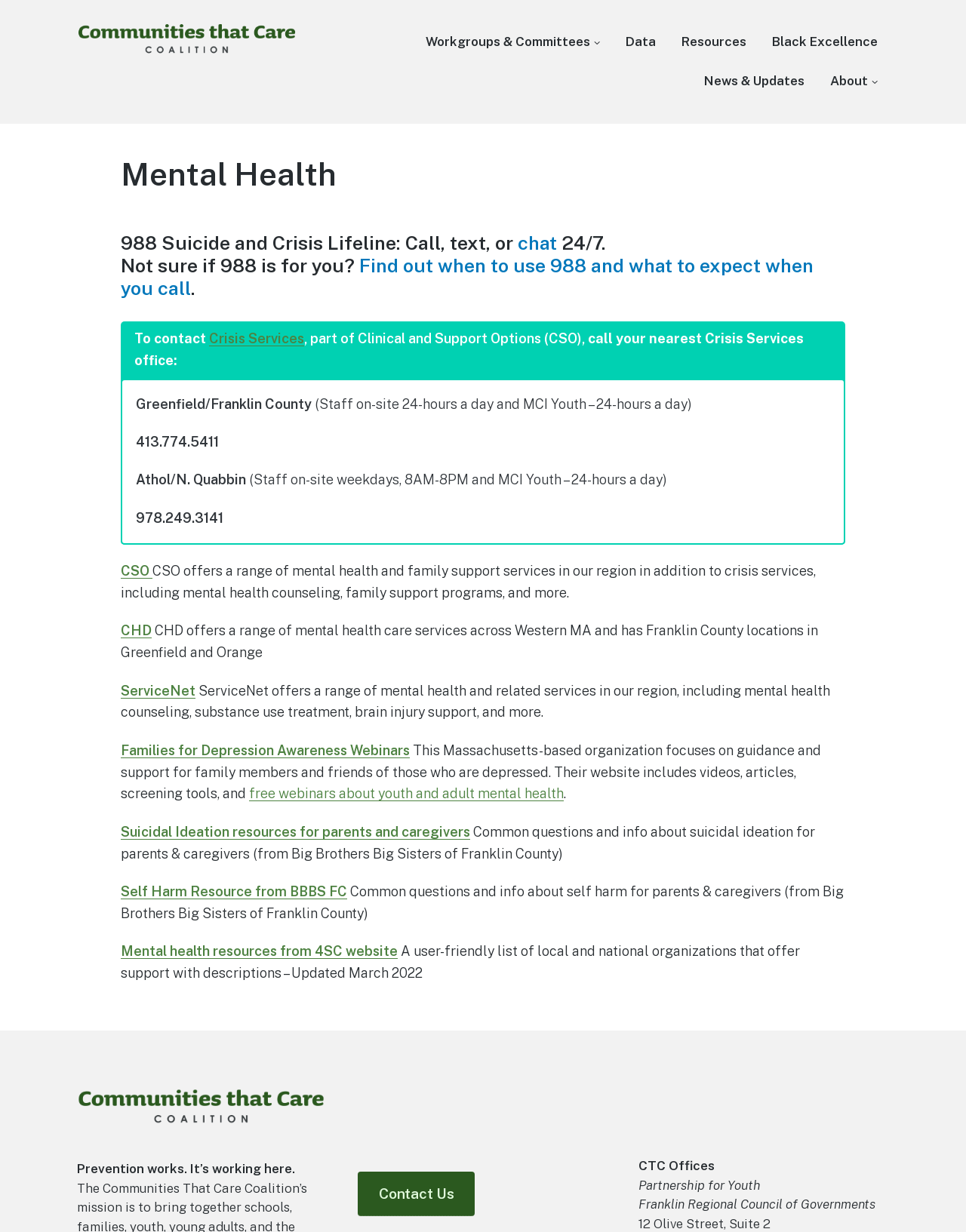Using the element description: "Crisis Services", determine the bounding box coordinates for the specified UI element. The coordinates should be four float numbers between 0 and 1, [left, top, right, bottom].

[0.216, 0.268, 0.315, 0.281]